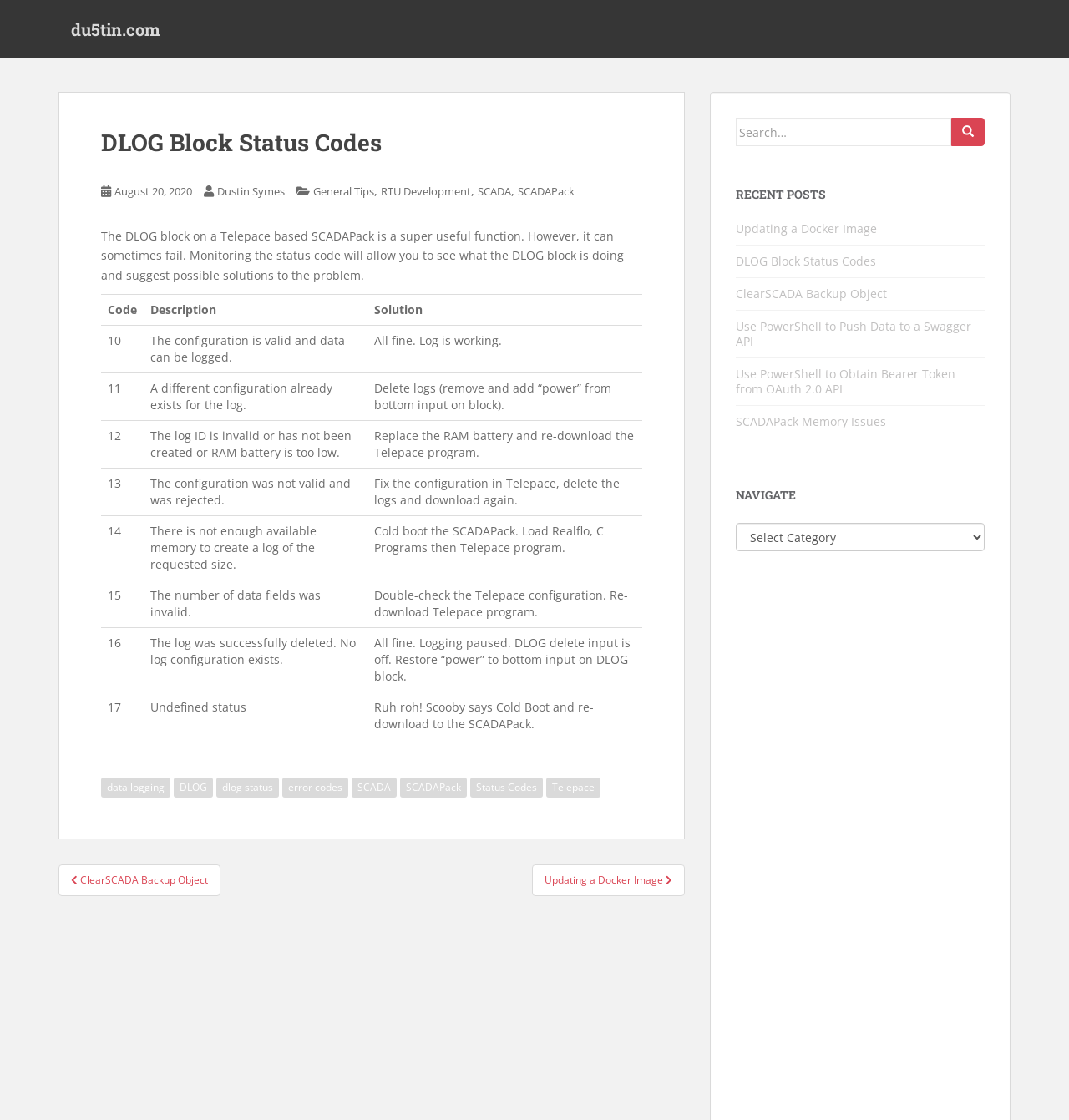Please locate the bounding box coordinates of the element's region that needs to be clicked to follow the instruction: "Go to the 'Posts' navigation". The bounding box coordinates should be provided as four float numbers between 0 and 1, i.e., [left, top, right, bottom].

[0.055, 0.772, 0.641, 0.814]